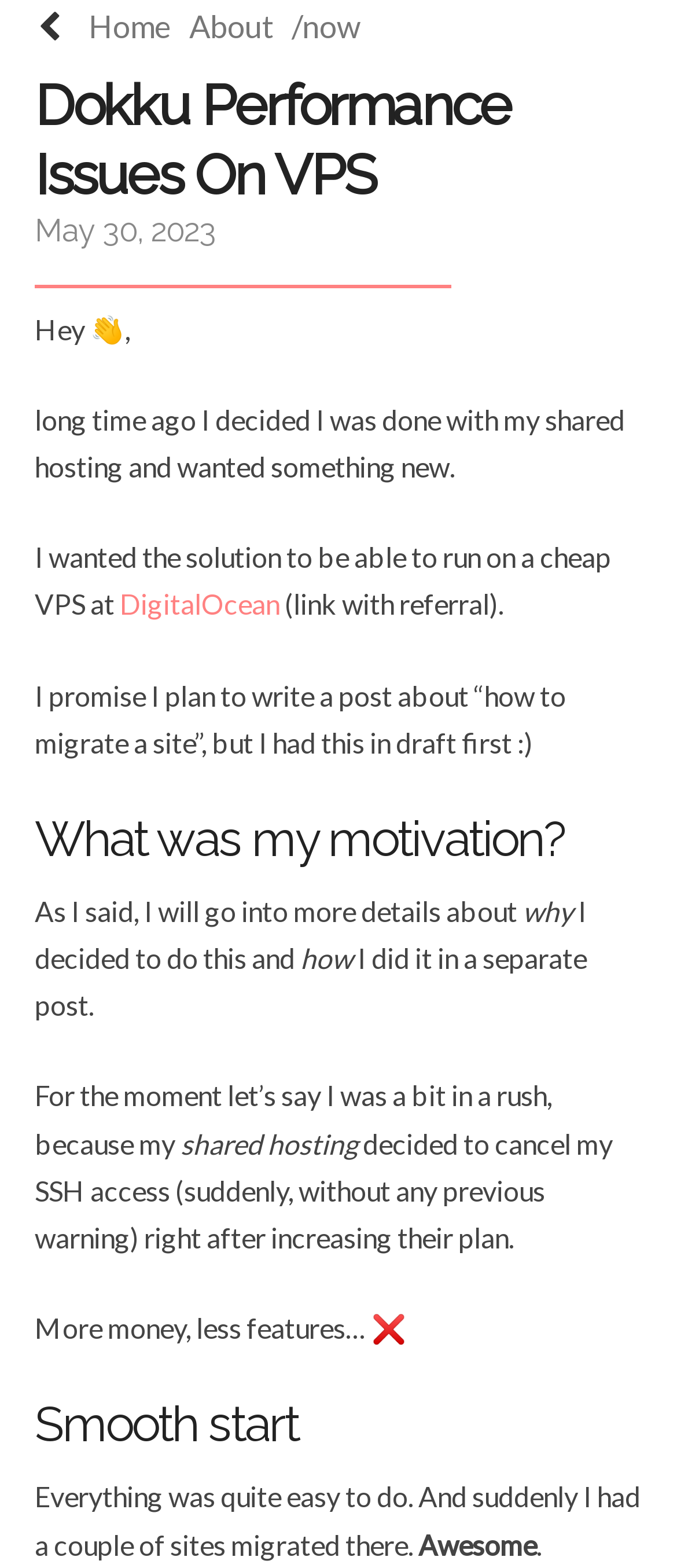Determine the main headline of the webpage and provide its text.

Dokku Performance Issues On VPS